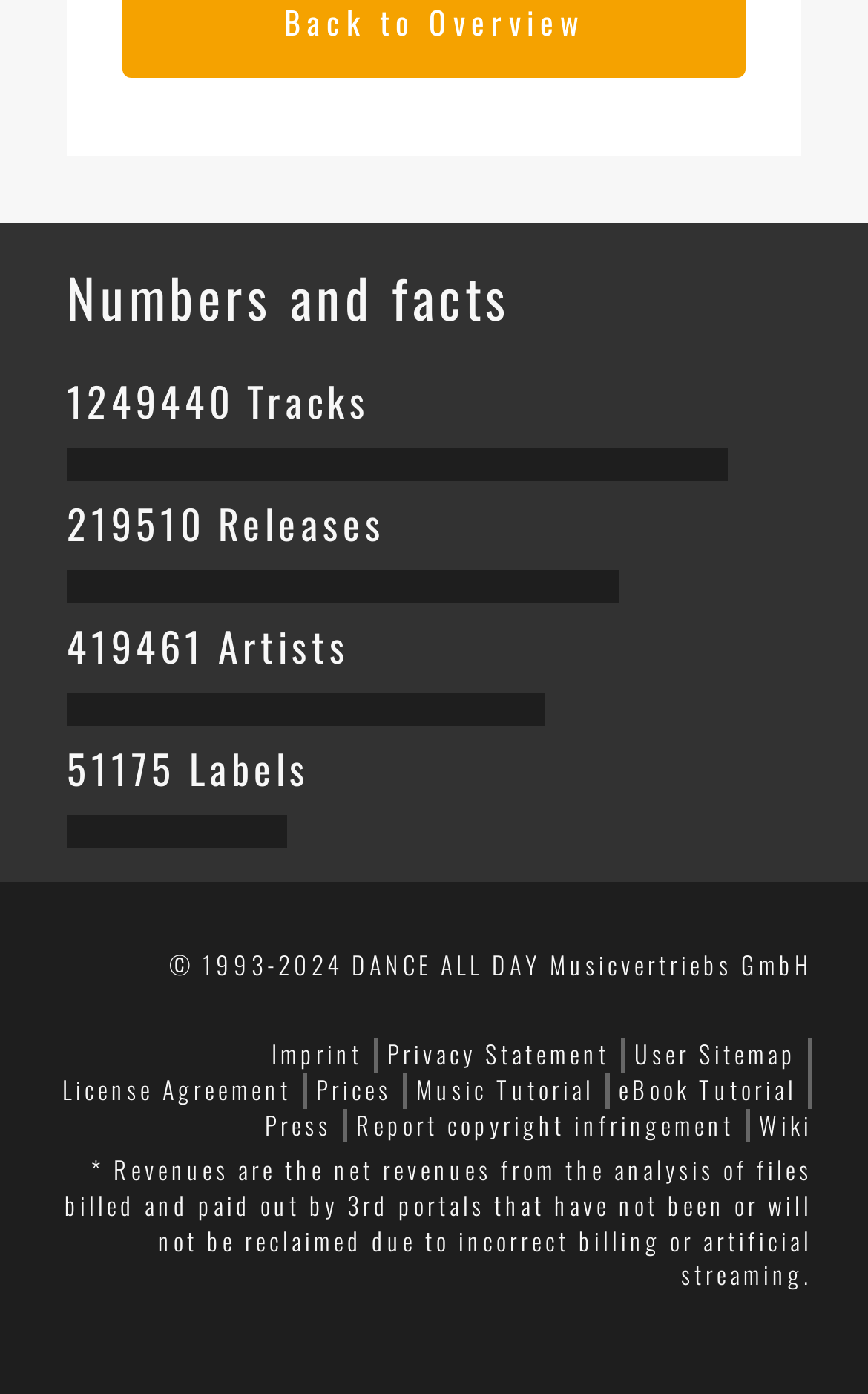Can you find the bounding box coordinates for the UI element given this description: "seamless steel pipes"? Provide the coordinates as four float numbers between 0 and 1: [left, top, right, bottom].

None